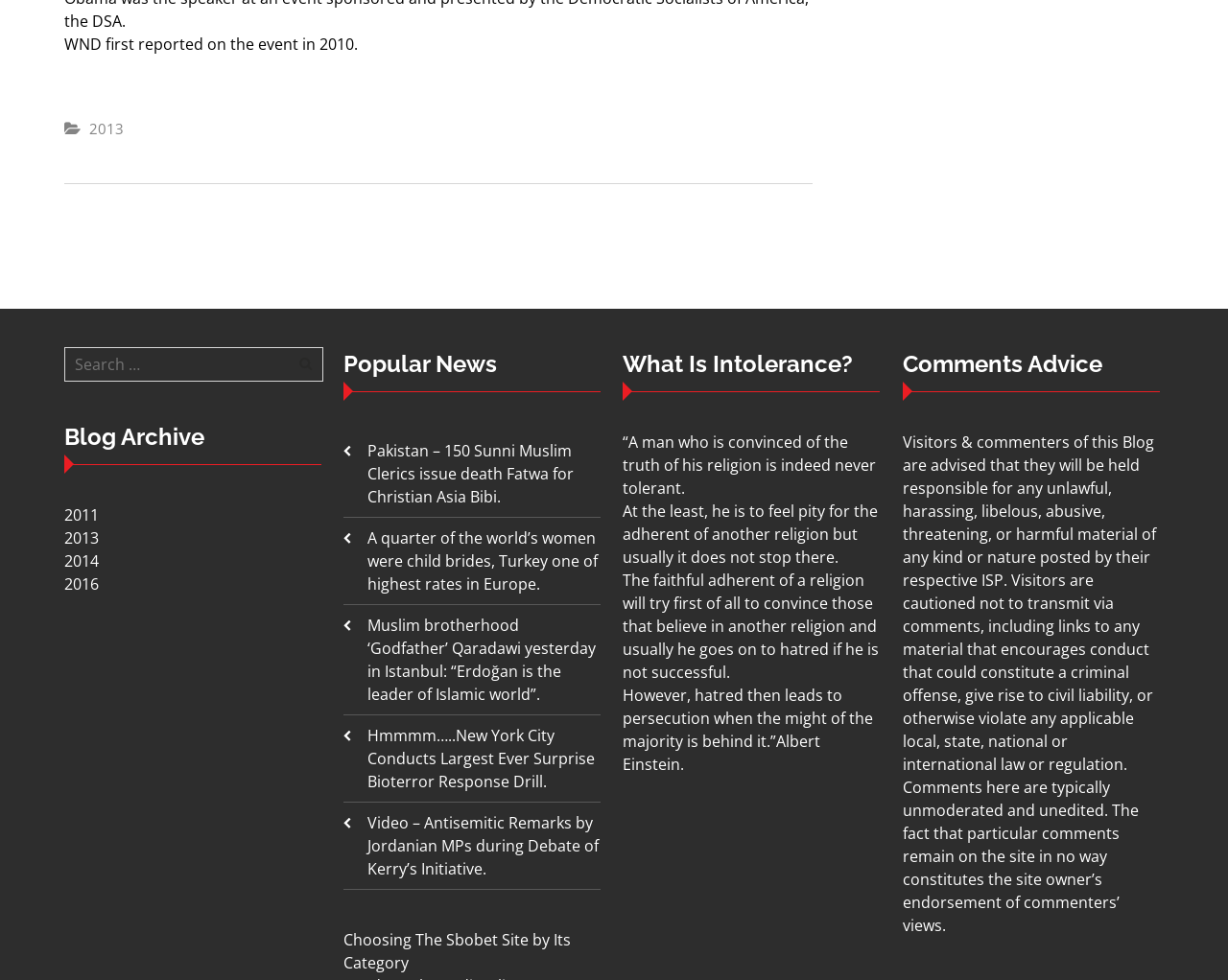Extract the bounding box coordinates for the described element: "2014". The coordinates should be represented as four float numbers between 0 and 1: [left, top, right, bottom].

[0.052, 0.562, 0.08, 0.583]